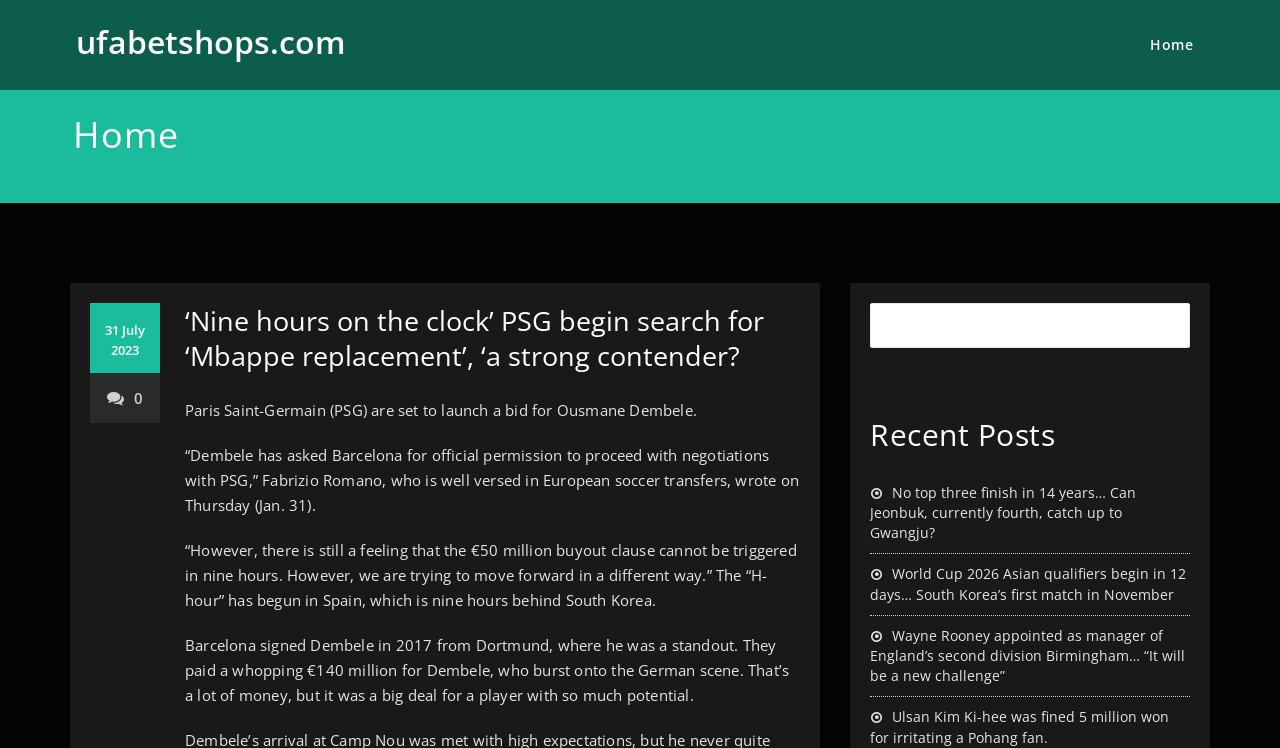What is the team mentioned in the article?
Craft a detailed and extensive response to the question.

I found the team name 'Paris Saint-Germain (PSG)' in the StaticText element with bounding box coordinates [0.145, 0.534, 0.545, 0.561]. This team is likely mentioned as a relevant entity in the article.